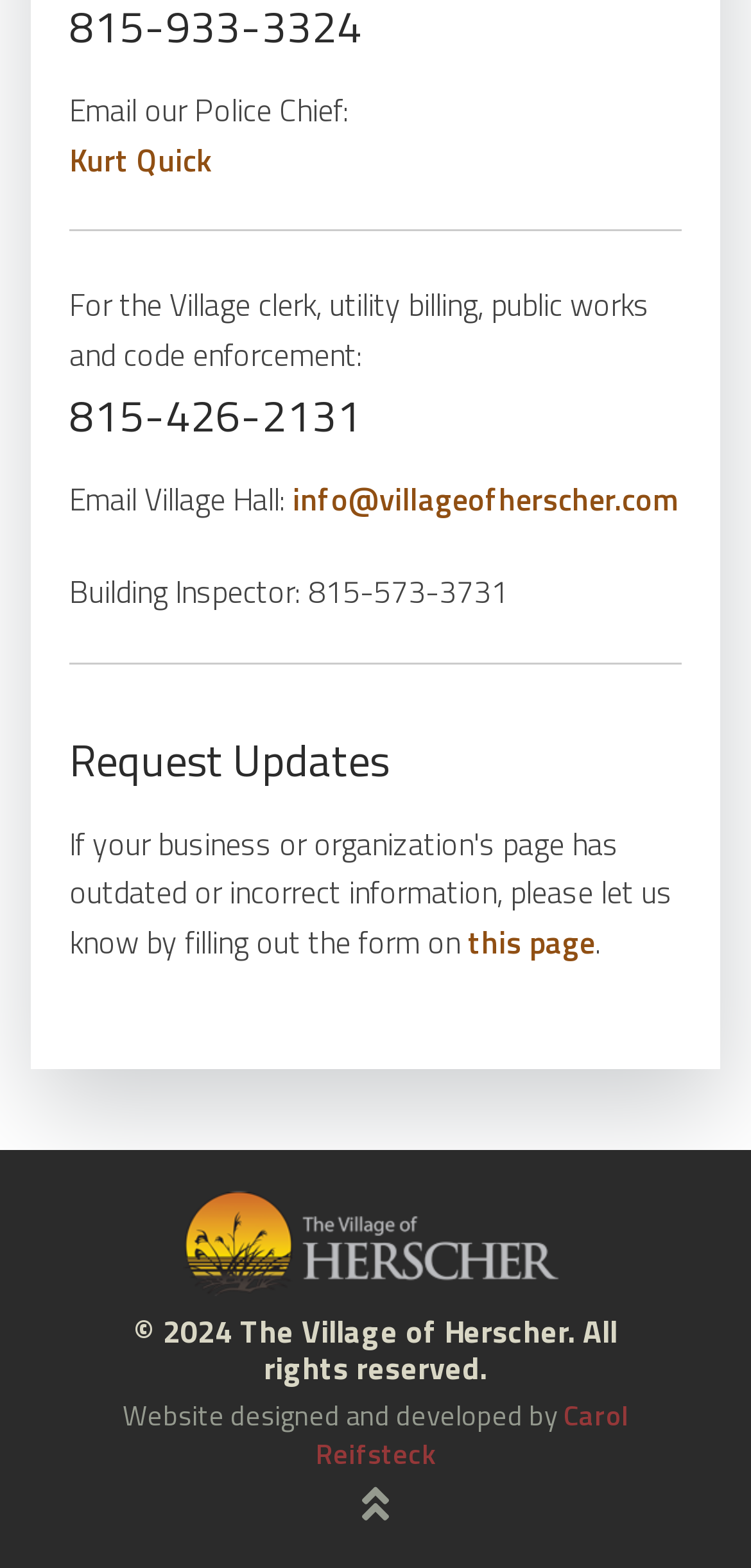Refer to the image and answer the question with as much detail as possible: Who designed and developed the Village of Herscher website?

I found the name by looking at the text 'Website designed and developed by' and the corresponding link 'Carol Reifsteck' which is located at the bottom of the webpage.